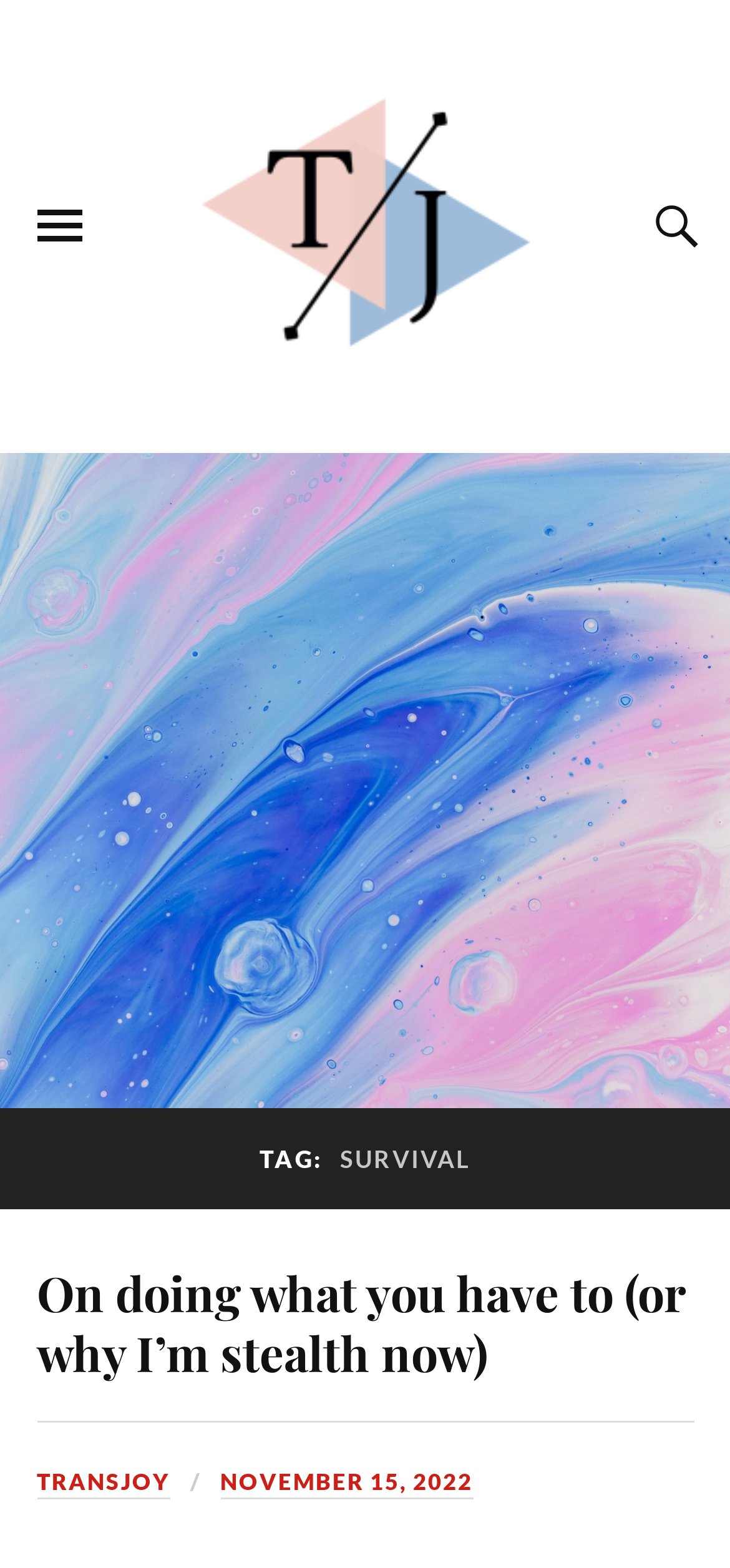Give a one-word or one-phrase response to the question: 
What is the title of the first article?

On doing what you have to (or why I’m stealth now)